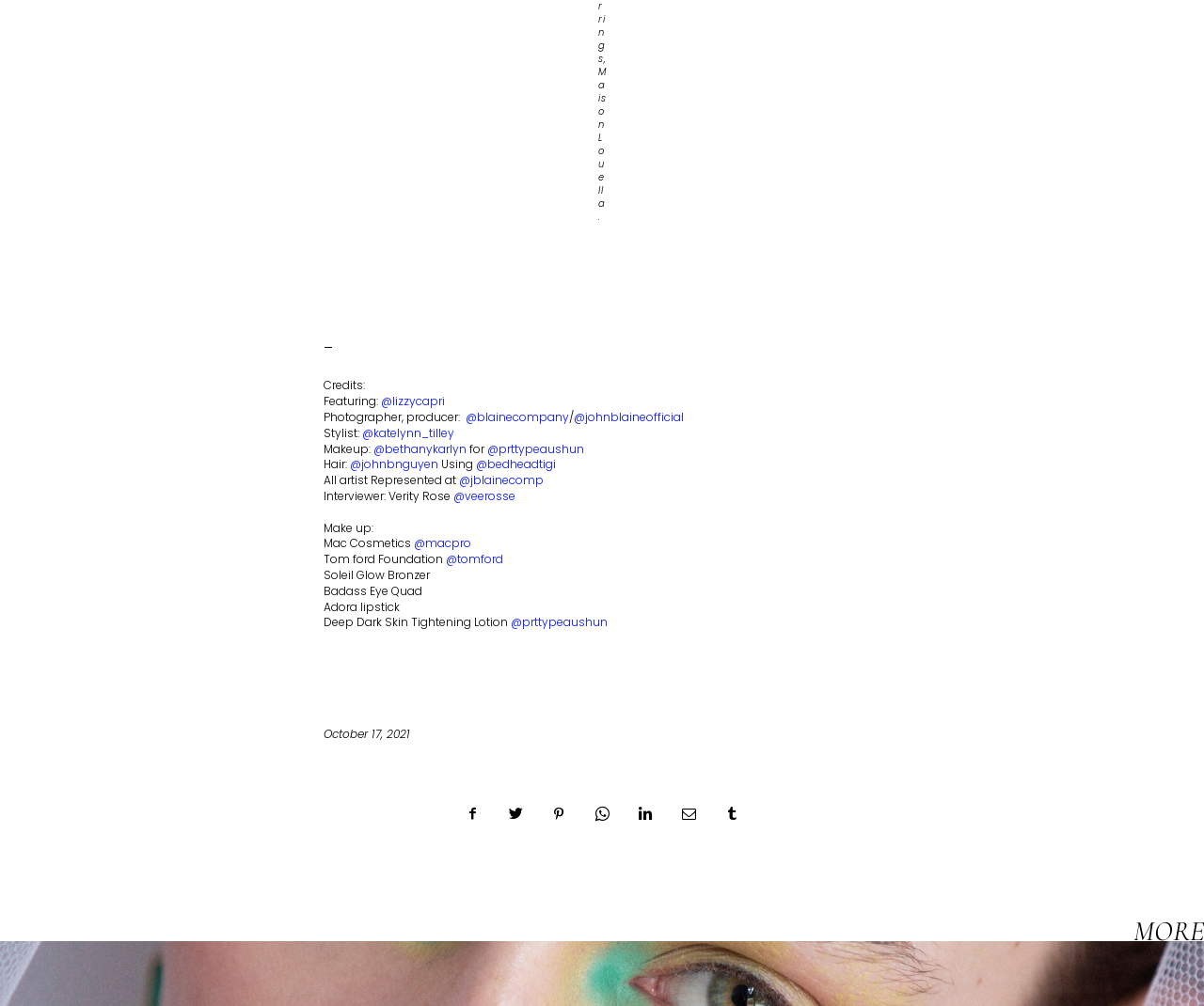Pinpoint the bounding box coordinates of the element that must be clicked to accomplish the following instruction: "Go to the interviewer's profile". The coordinates should be in the format of four float numbers between 0 and 1, i.e., [left, top, right, bottom].

[0.377, 0.485, 0.428, 0.501]